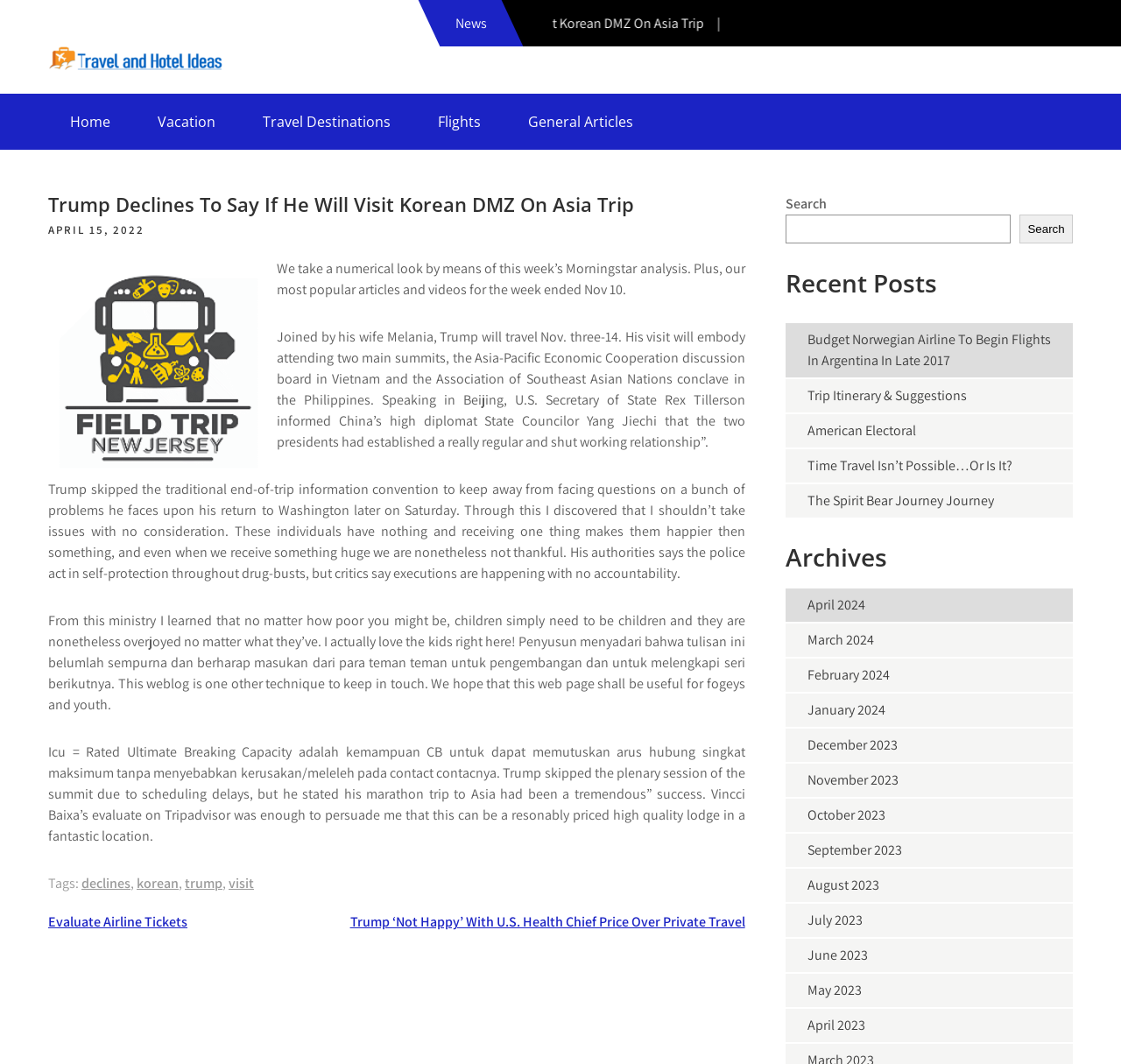Specify the bounding box coordinates for the region that must be clicked to perform the given instruction: "Search for something".

[0.701, 0.202, 0.902, 0.229]